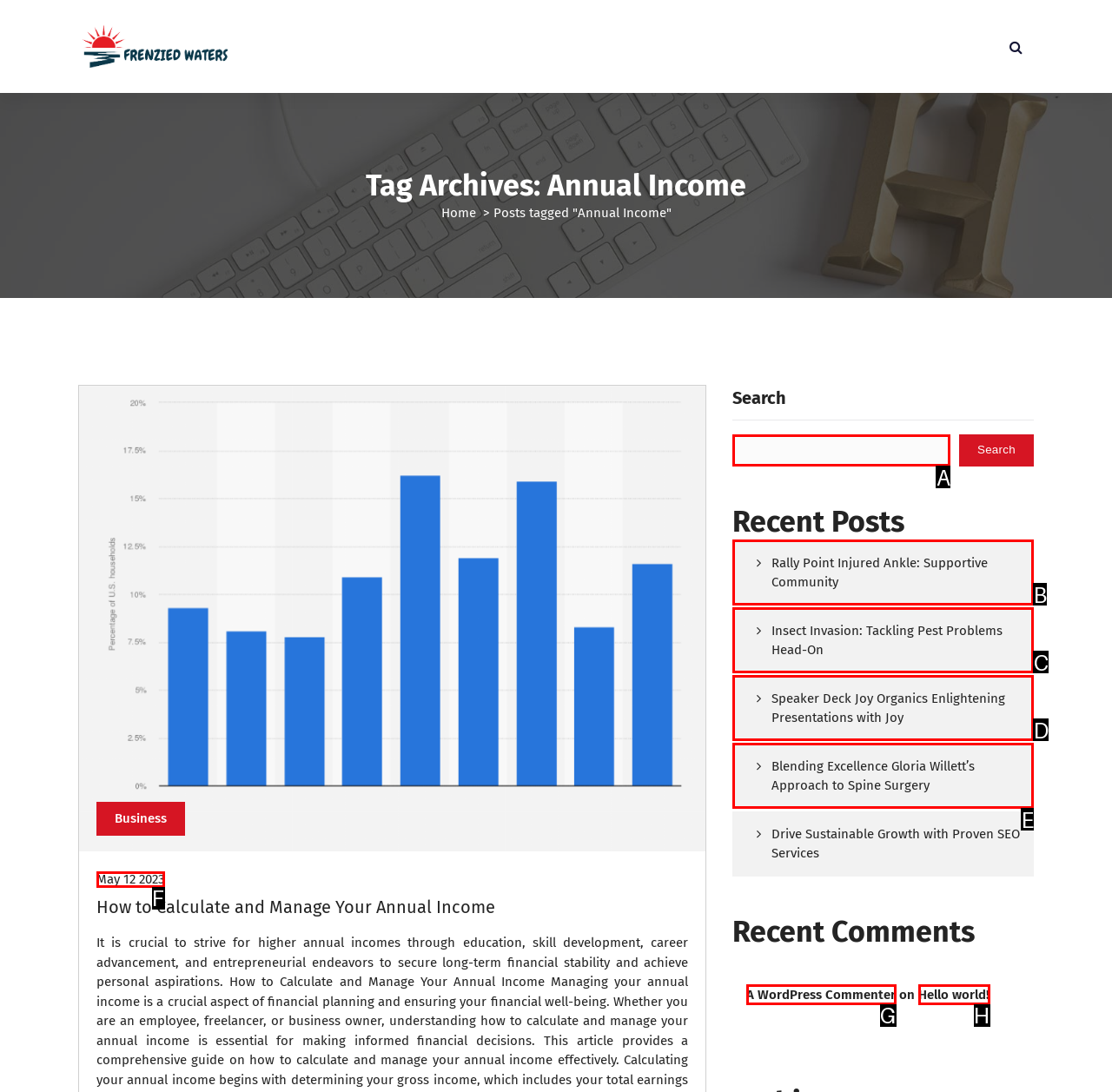Tell me the letter of the HTML element that best matches the description: parent_node: Search name="s" from the provided options.

A